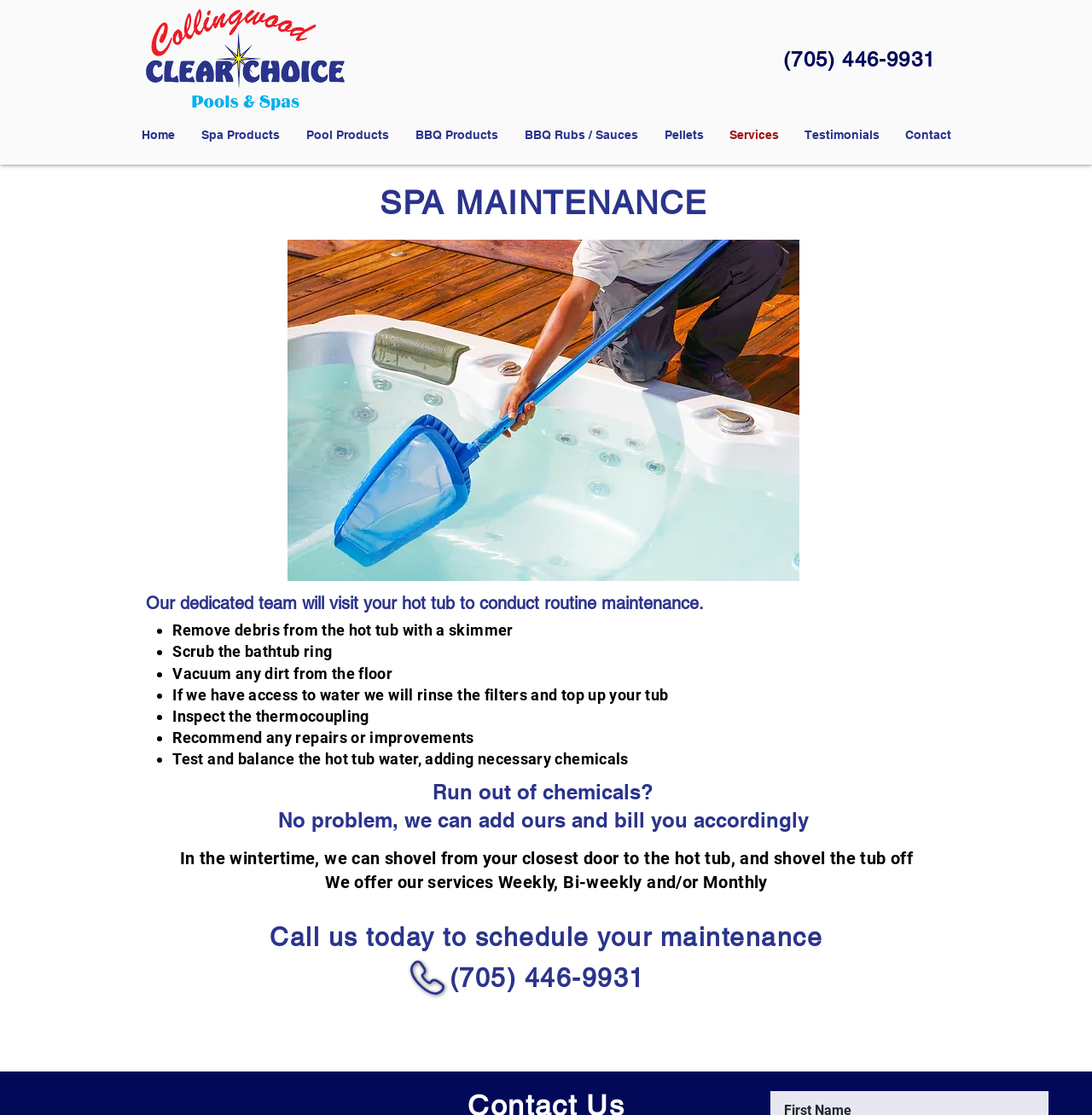What is the purpose of the spa maintenance service?
Offer a detailed and exhaustive answer to the question.

I inferred the purpose of the spa maintenance service by reading the heading 'SPA MAINTENANCE' and the subsequent text that describes the tasks performed during the maintenance, such as removing debris, scrubbing the bathtub ring, and testing the hot tub water. This suggests that the service is intended to keep the hot tub clean and well-maintained.